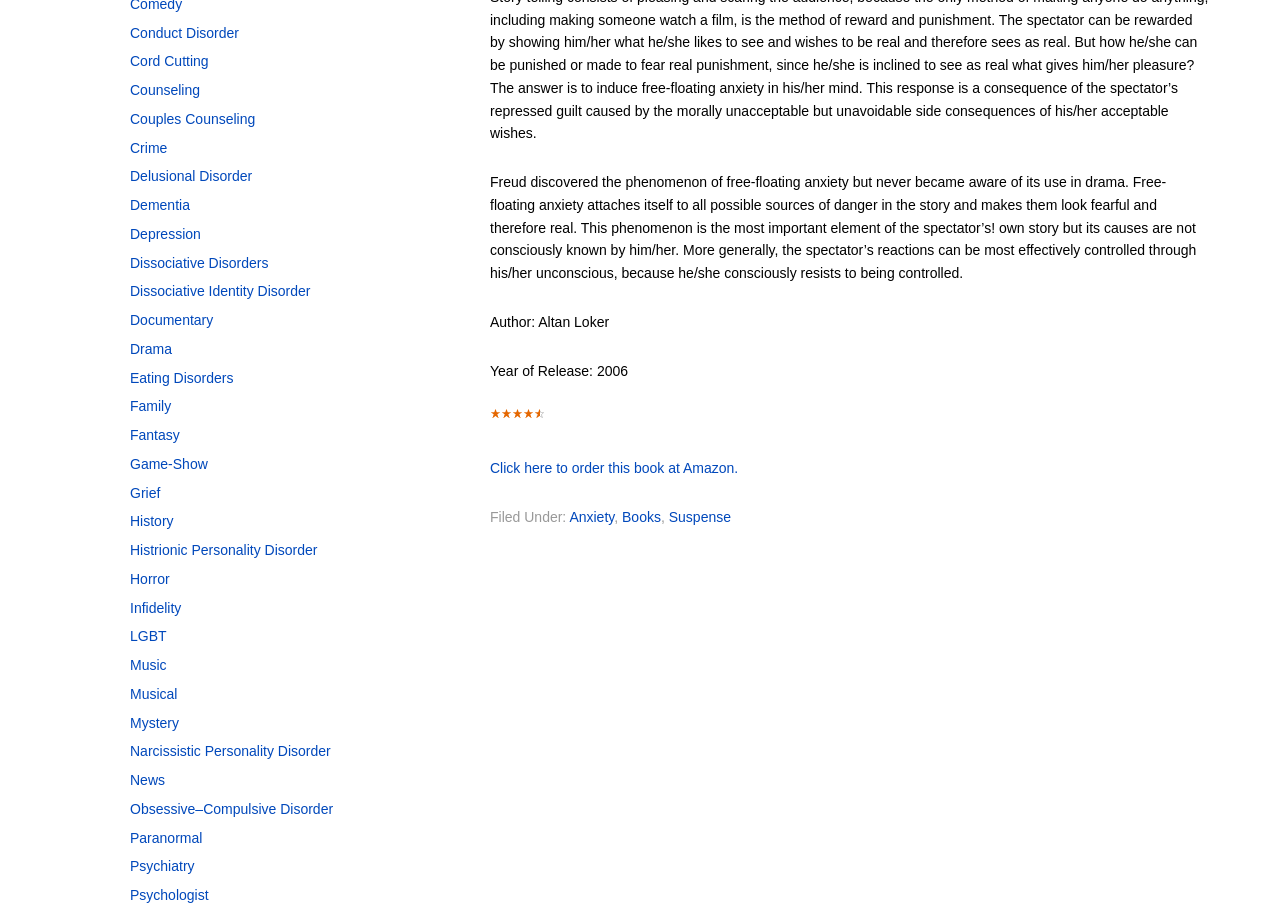Please find the bounding box coordinates of the element's region to be clicked to carry out this instruction: "Explore books under Suspense category".

[0.522, 0.557, 0.571, 0.575]